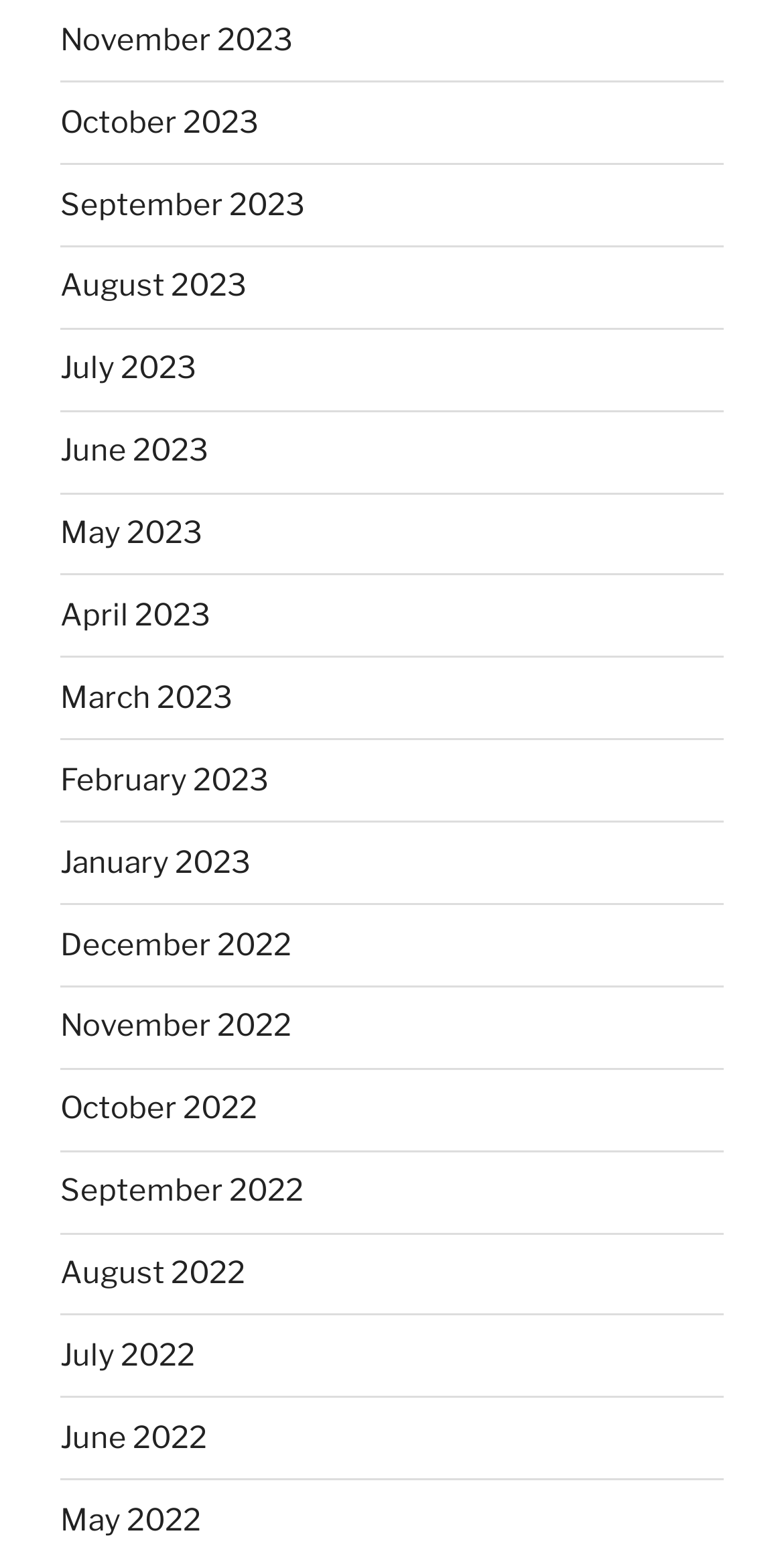Could you highlight the region that needs to be clicked to execute the instruction: "view June 2022"?

[0.077, 0.91, 0.264, 0.933]